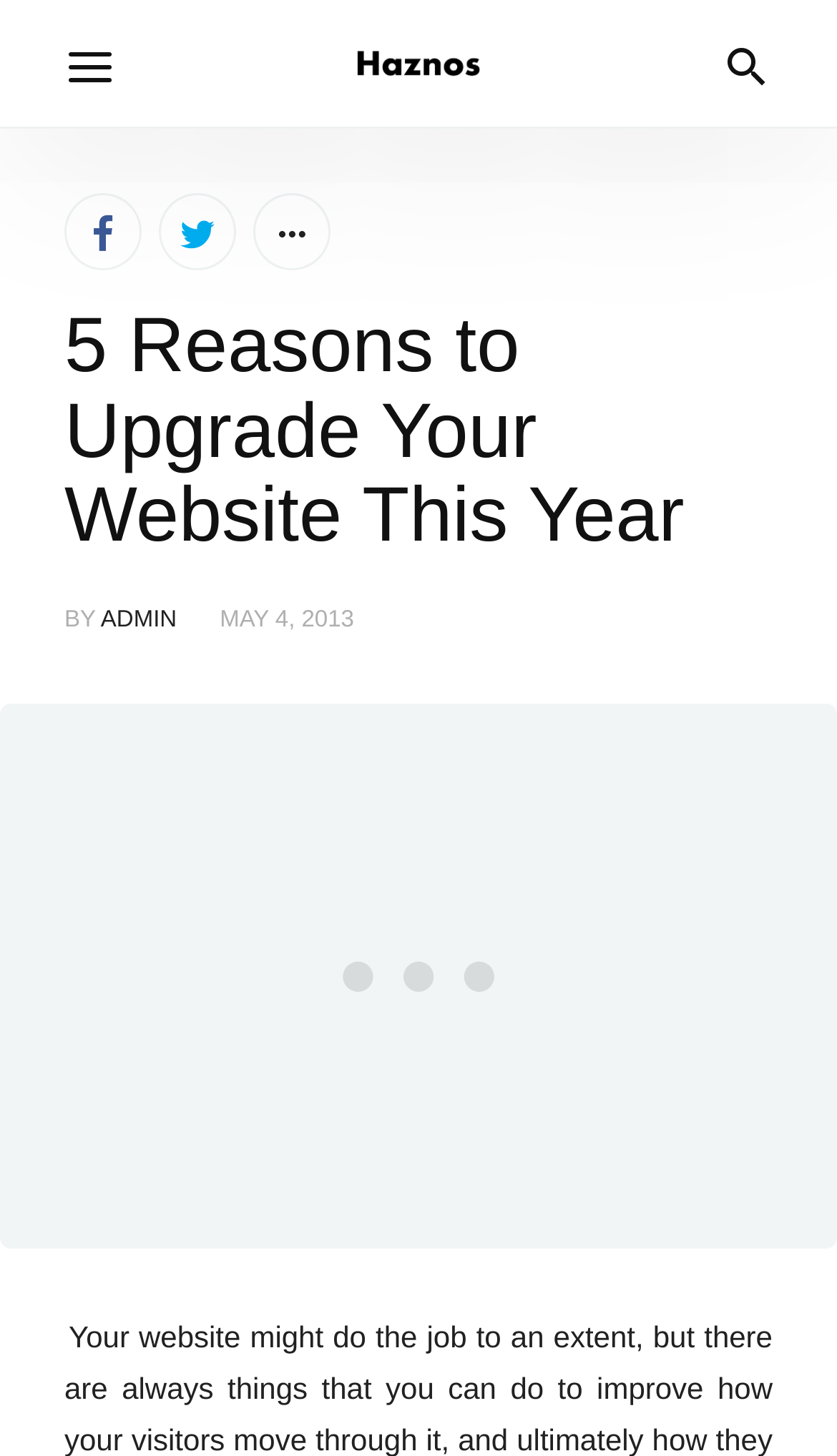Find the bounding box coordinates of the element to click in order to complete this instruction: "view the article". The bounding box coordinates must be four float numbers between 0 and 1, denoted as [left, top, right, bottom].

[0.077, 0.208, 0.923, 0.383]